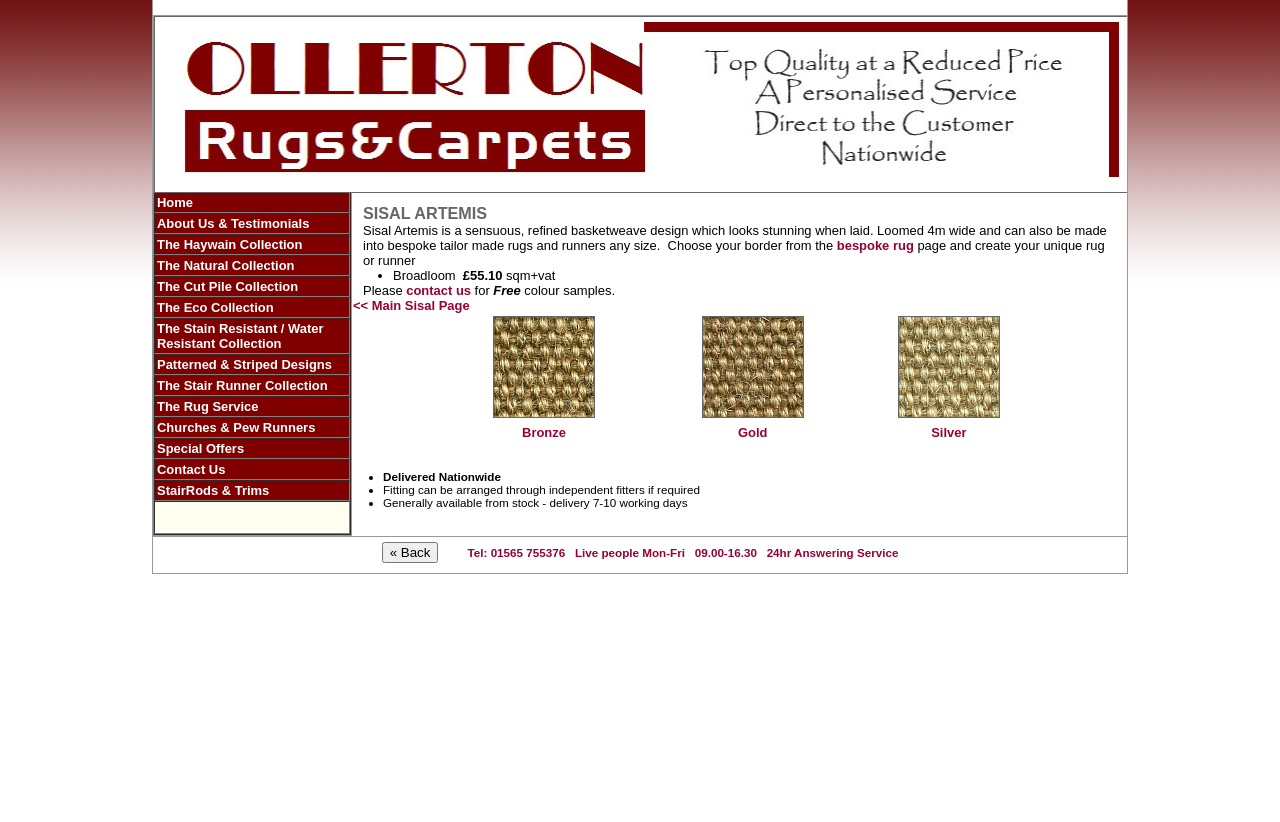Can I contact the company for free colour samples?
Using the image, give a concise answer in the form of a single word or short phrase.

Yes